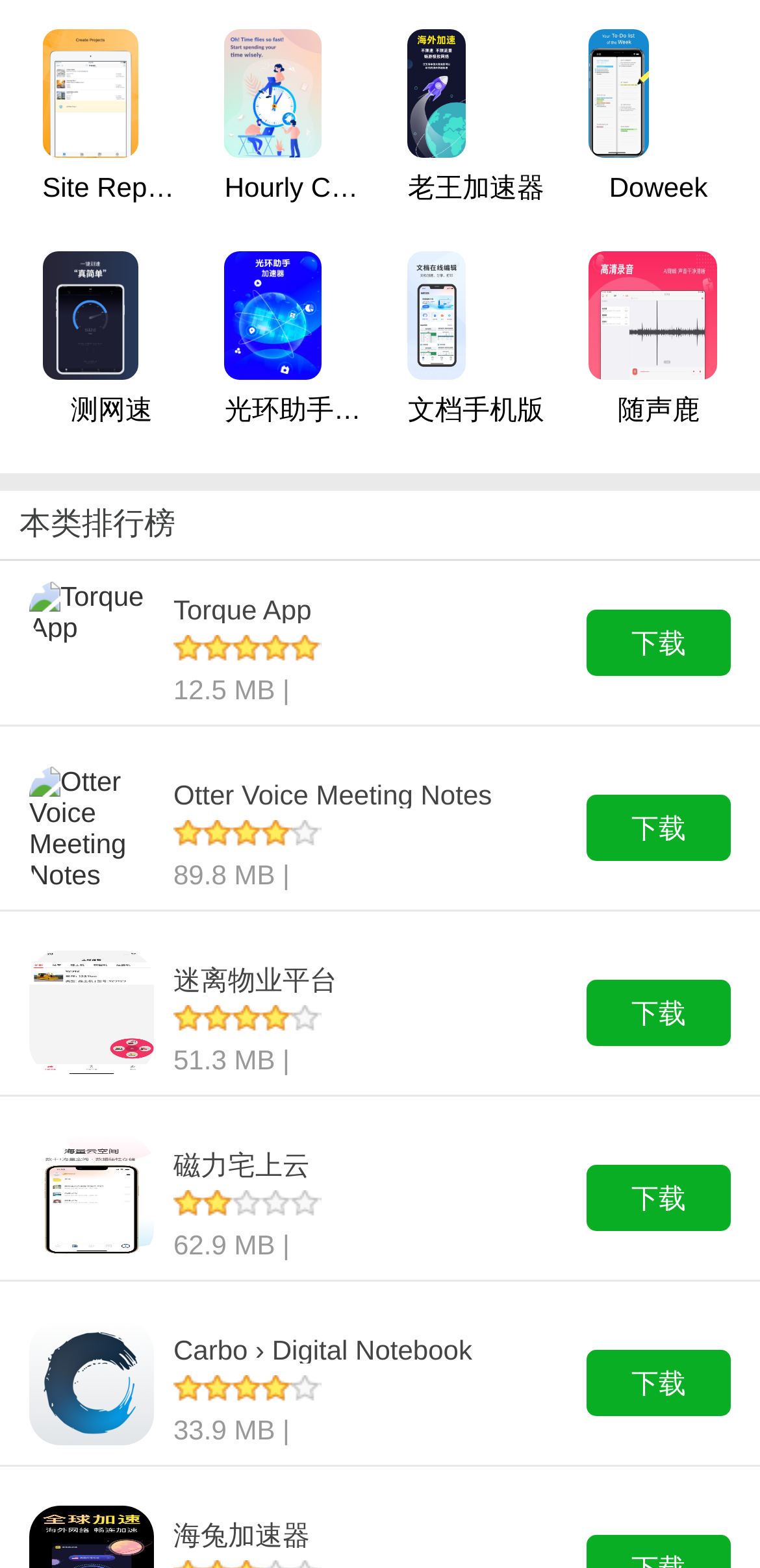How many links are there on this webpage?
Using the image as a reference, answer the question with a short word or phrase.

21